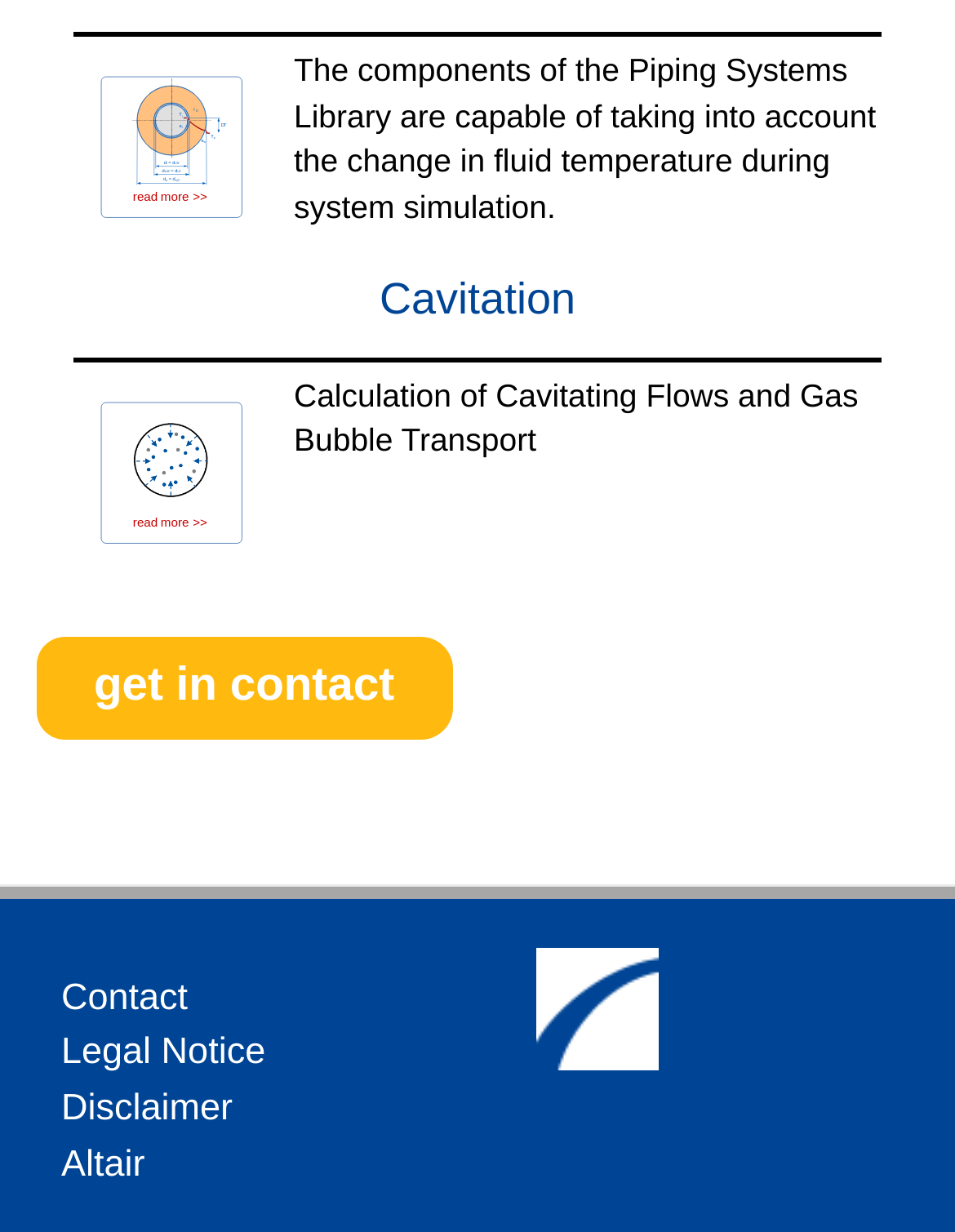What is the topic of the 'Cavitation' heading?
Using the image as a reference, answer with just one word or a short phrase.

Cavitating Flows and Gas Bubble Transport